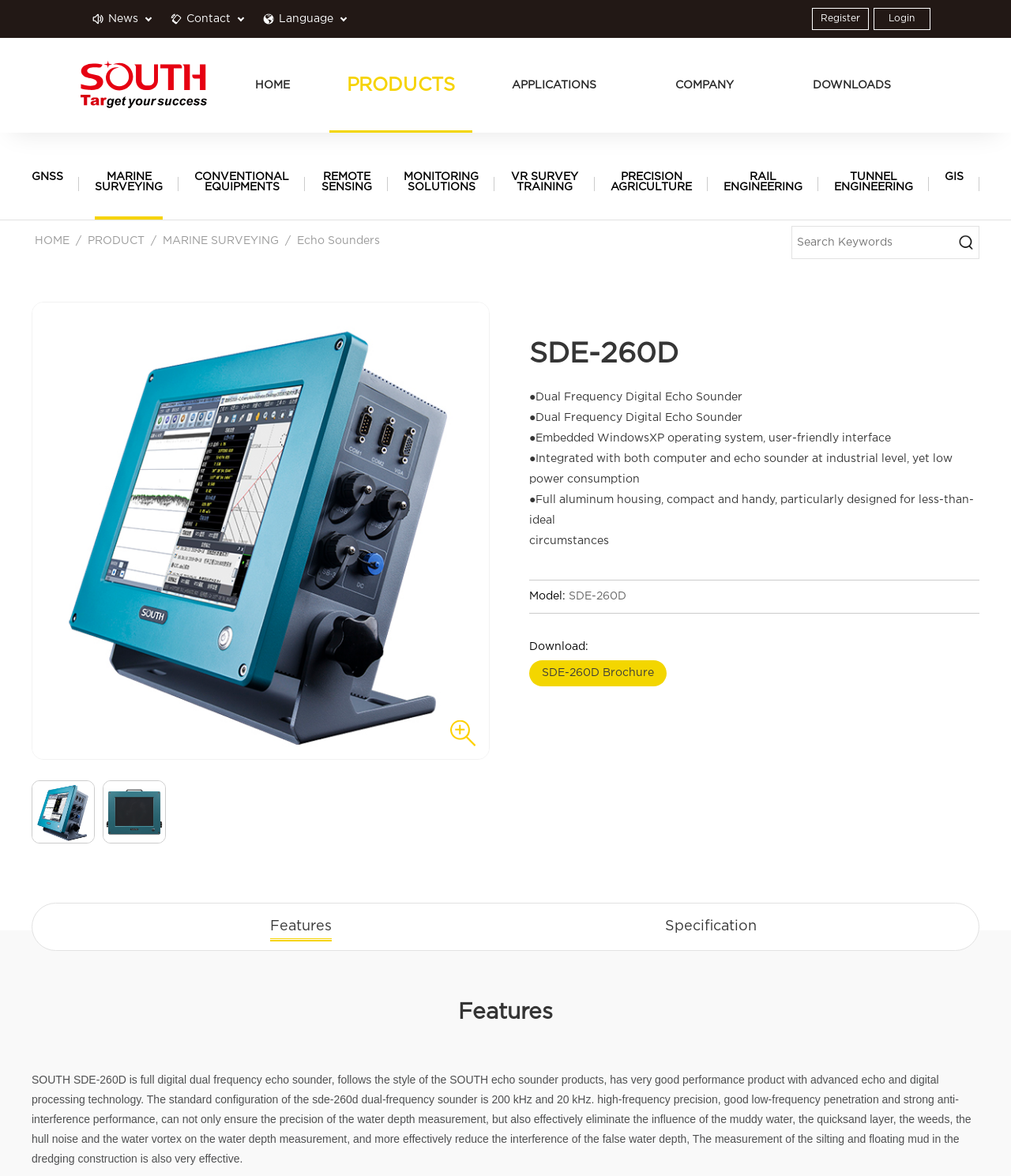Specify the bounding box coordinates of the element's area that should be clicked to execute the given instruction: "Click on the 'Login' link". The coordinates should be four float numbers between 0 and 1, i.e., [left, top, right, bottom].

[0.864, 0.007, 0.92, 0.026]